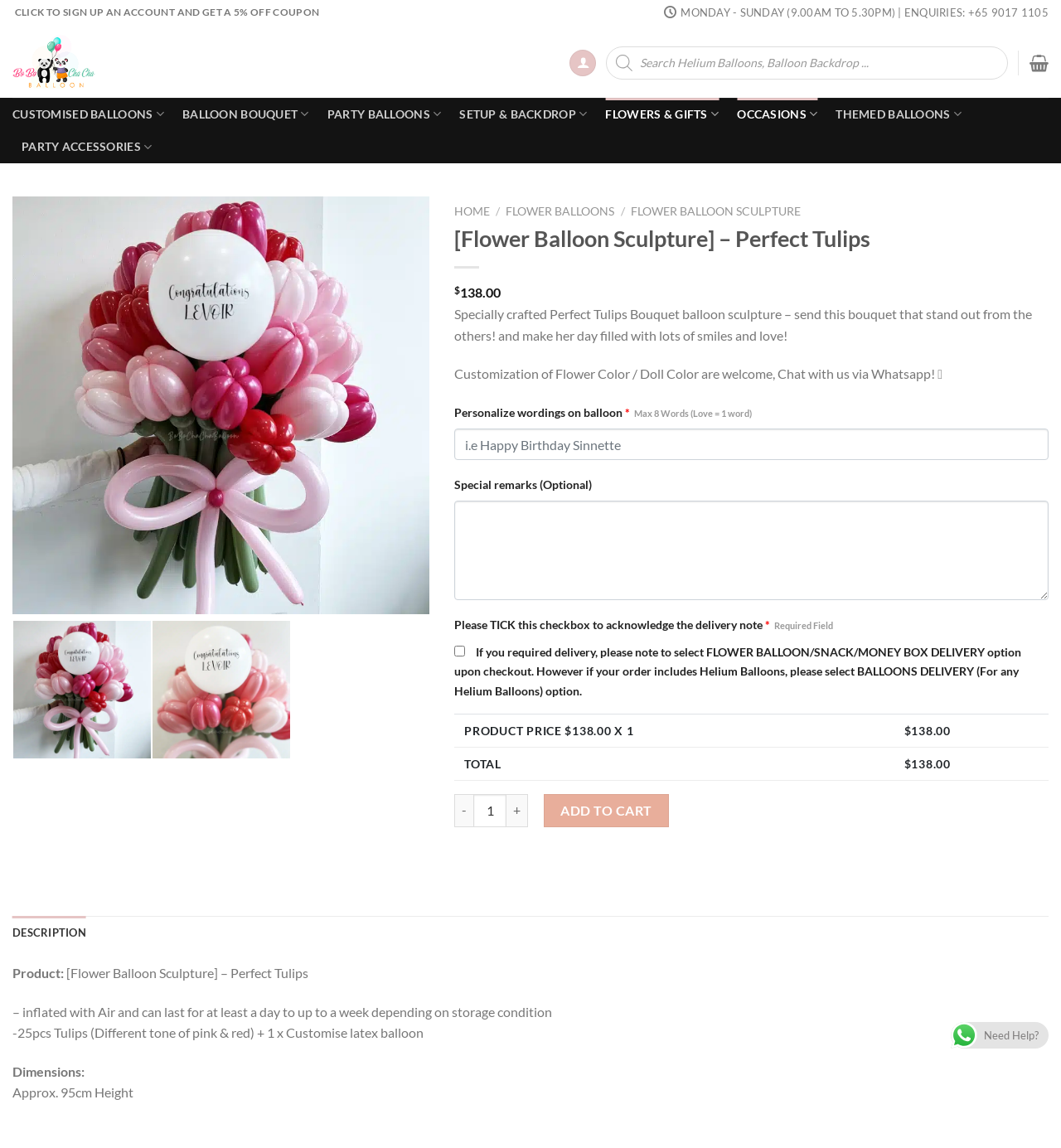Kindly respond to the following question with a single word or a brief phrase: 
What is the purpose of the checkbox in the delivery note section?

To acknowledge delivery note